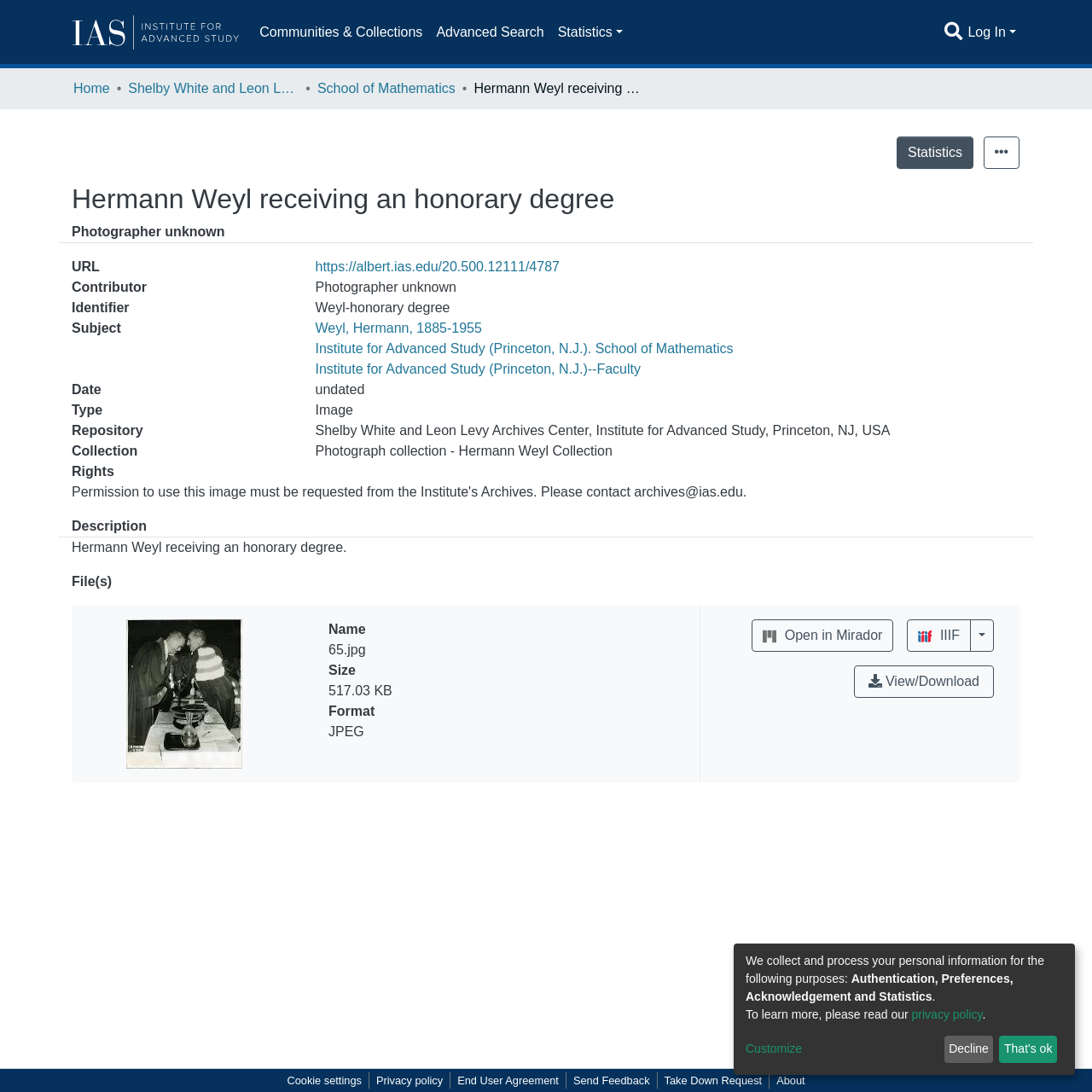Analyze the image and answer the question with as much detail as possible: 
What is the collection of the photograph?

I found the answer by looking at the 'Collection' section, which is located below the 'Repository' section. The text 'Photograph collection - Hermann Weyl Collection' is listed as the collection of the photograph.